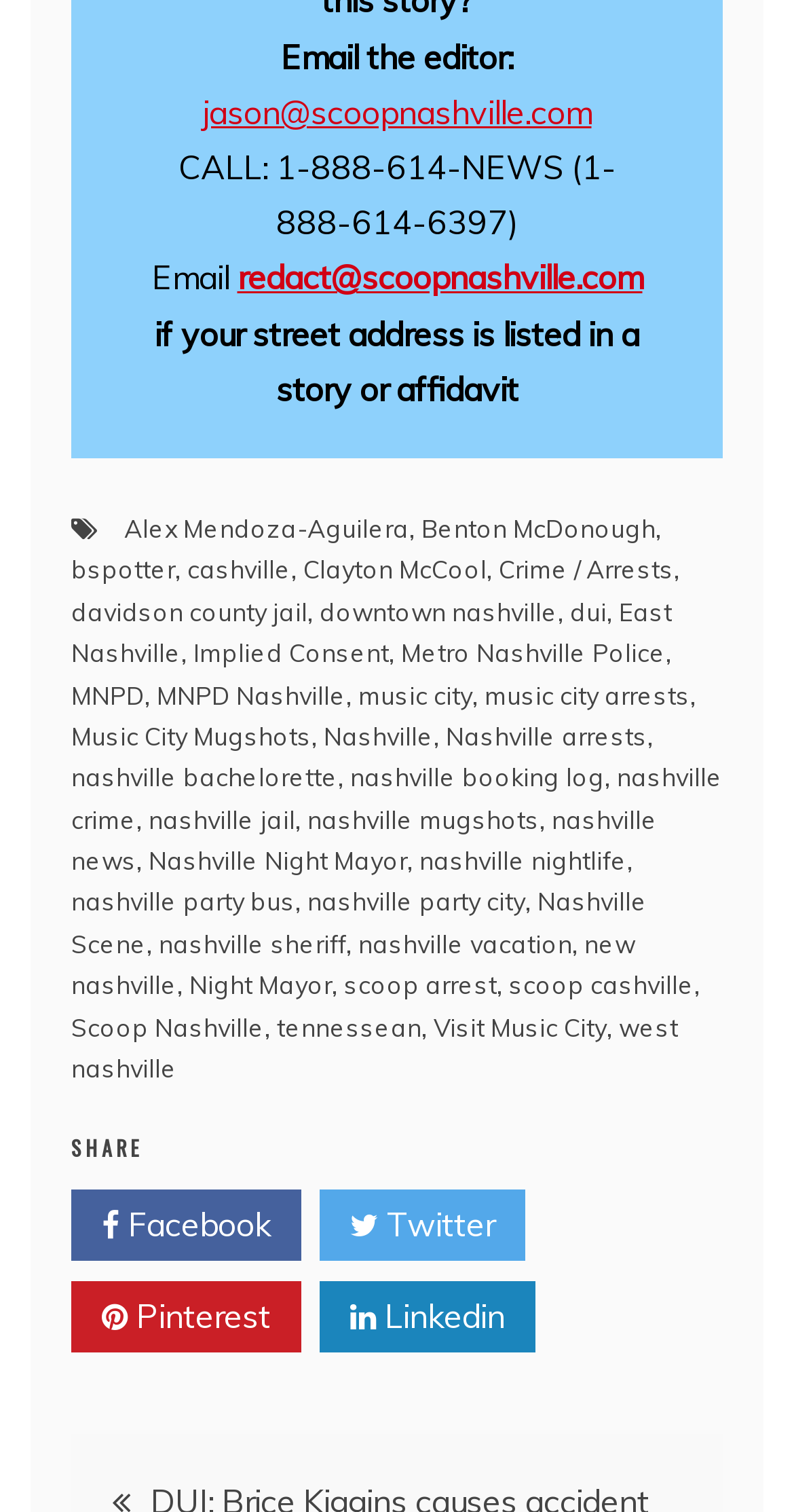What is the category of the link 'Crime / Arrests'?
Please answer the question with a detailed response using the information from the screenshot.

I inferred the category of the link 'Crime / Arrests' by looking at its position in the footer section, which contains other links related to Nashville news, such as 'Nashville arrests', 'Nashville crime', and 'Nashville jail'.